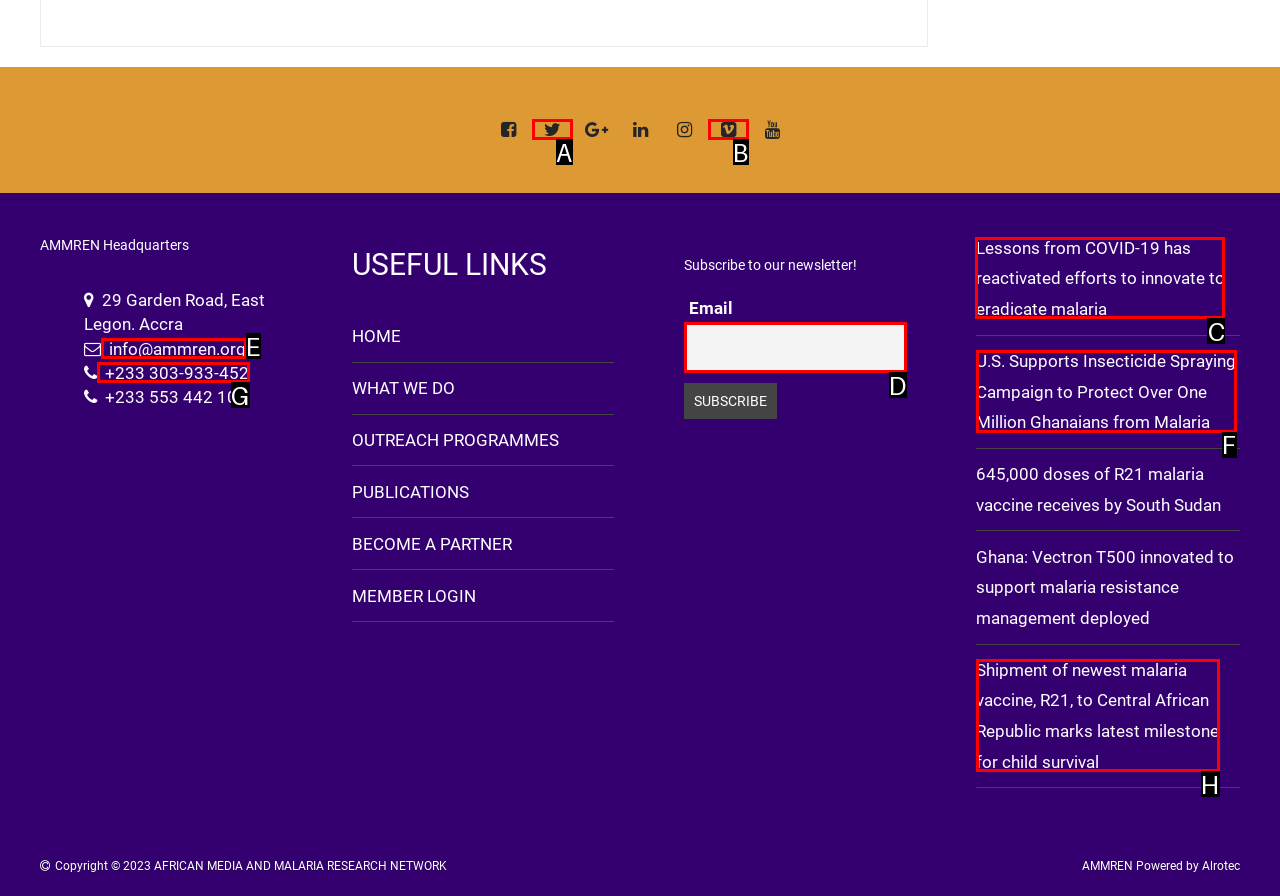Which HTML element should be clicked to perform the following task: Read about Lessons from COVID-19
Reply with the letter of the appropriate option.

C